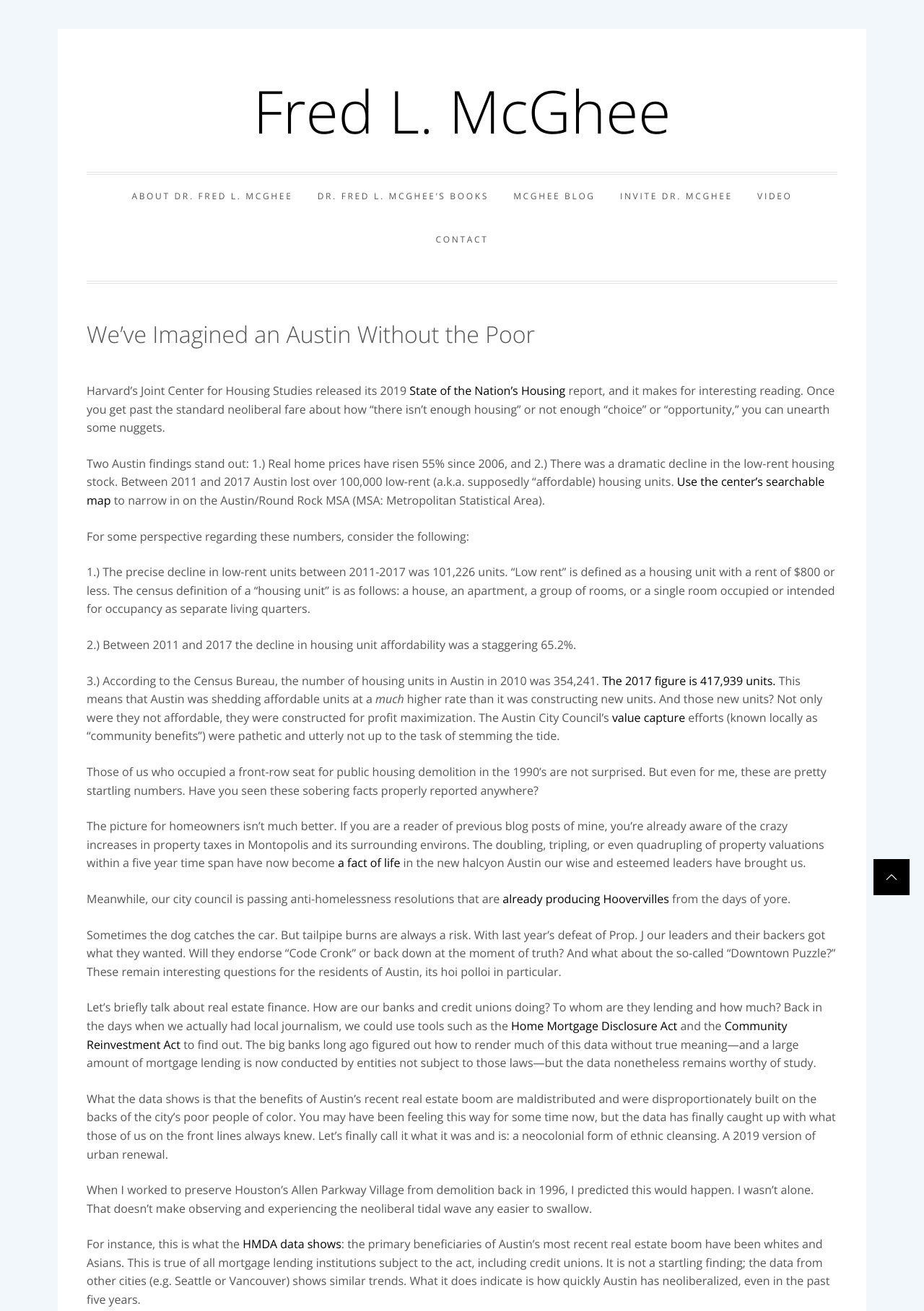Using the given element description, provide the bounding box coordinates (top-left x, top-left y, bottom-right x, bottom-right y) for the corresponding UI element in the screenshot: Subscribe

None